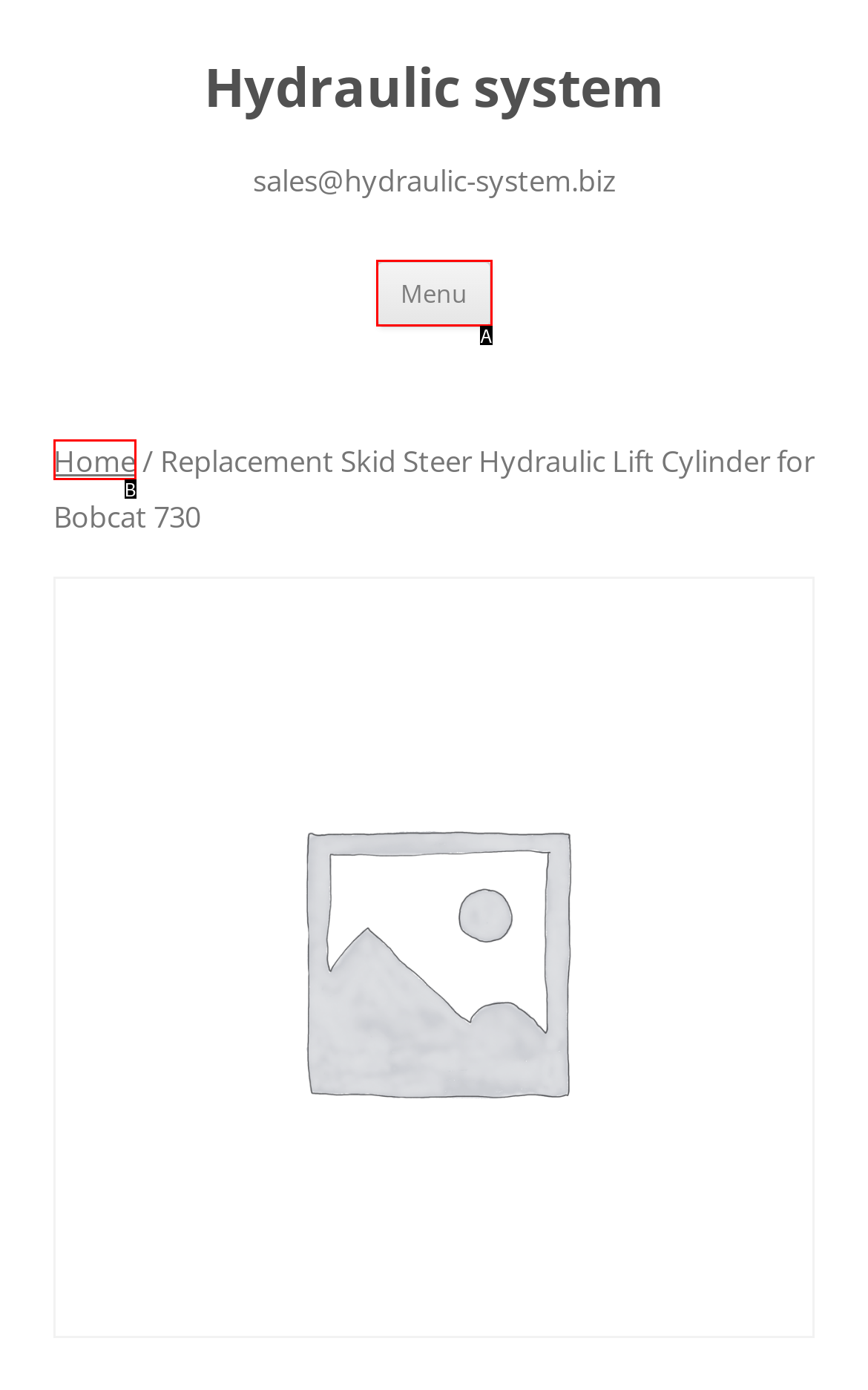From the given choices, indicate the option that best matches: Menu
State the letter of the chosen option directly.

A